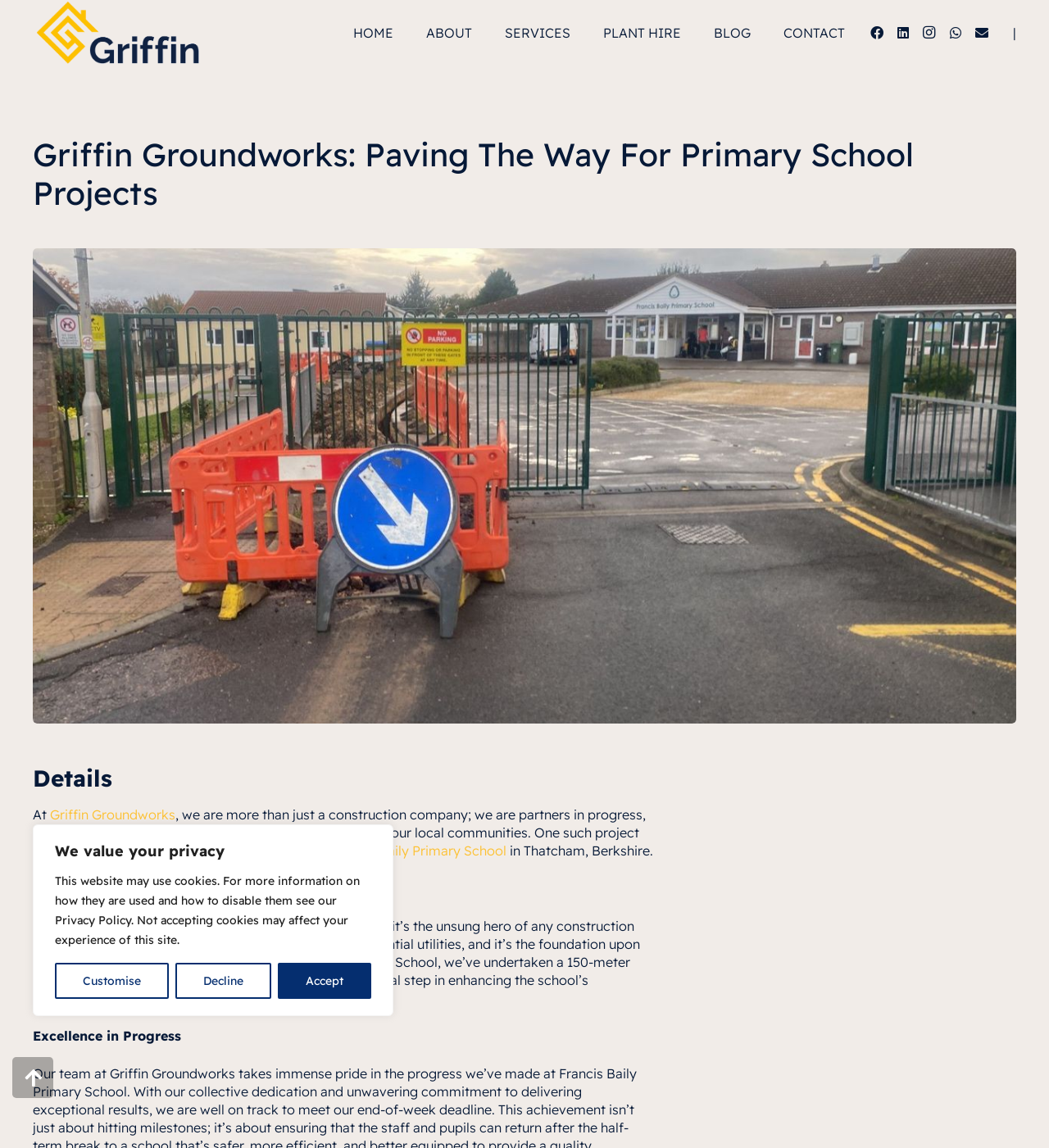Provide an in-depth caption for the contents of the webpage.

The webpage is about Griffin Groundworks, a company specializing in school projects in Kent and the South East. At the top of the page, there is a navigation menu with links to "HOME", "ABOUT", "SERVICES", "PLANT HIRE", "BLOG", and "CONTACT". Below the navigation menu, there are social media links to Facebook, LinkedIn, Instagram, WhatsApp, and Email.

On the left side of the page, there is a notice about cookies and privacy policy, with buttons to customize, decline, or accept cookies. Above this notice, there is a heading that reads "Griffin Groundworks: Paving The Way For Primary School Projects".

The main content of the page is divided into sections. The first section has a heading "Details" and describes the company's commitment to supporting local communities. It mentions a specific project at Francis Baily Primary School in Thatcham, Berkshire. The text explains that the company is more than just a construction company, but partners in progress.

The next section has a heading "The Backbone of Construction" and discusses the importance of trench excavation in construction projects. It provides an example of a 150-meter trench excavation project at Francis Baily Primary School, highlighting its significance in enhancing the school's infrastructure.

Finally, there is a section with a heading "Excellence in Progress" and a button "Back to top" at the bottom of the page, allowing users to easily navigate back to the top of the page.